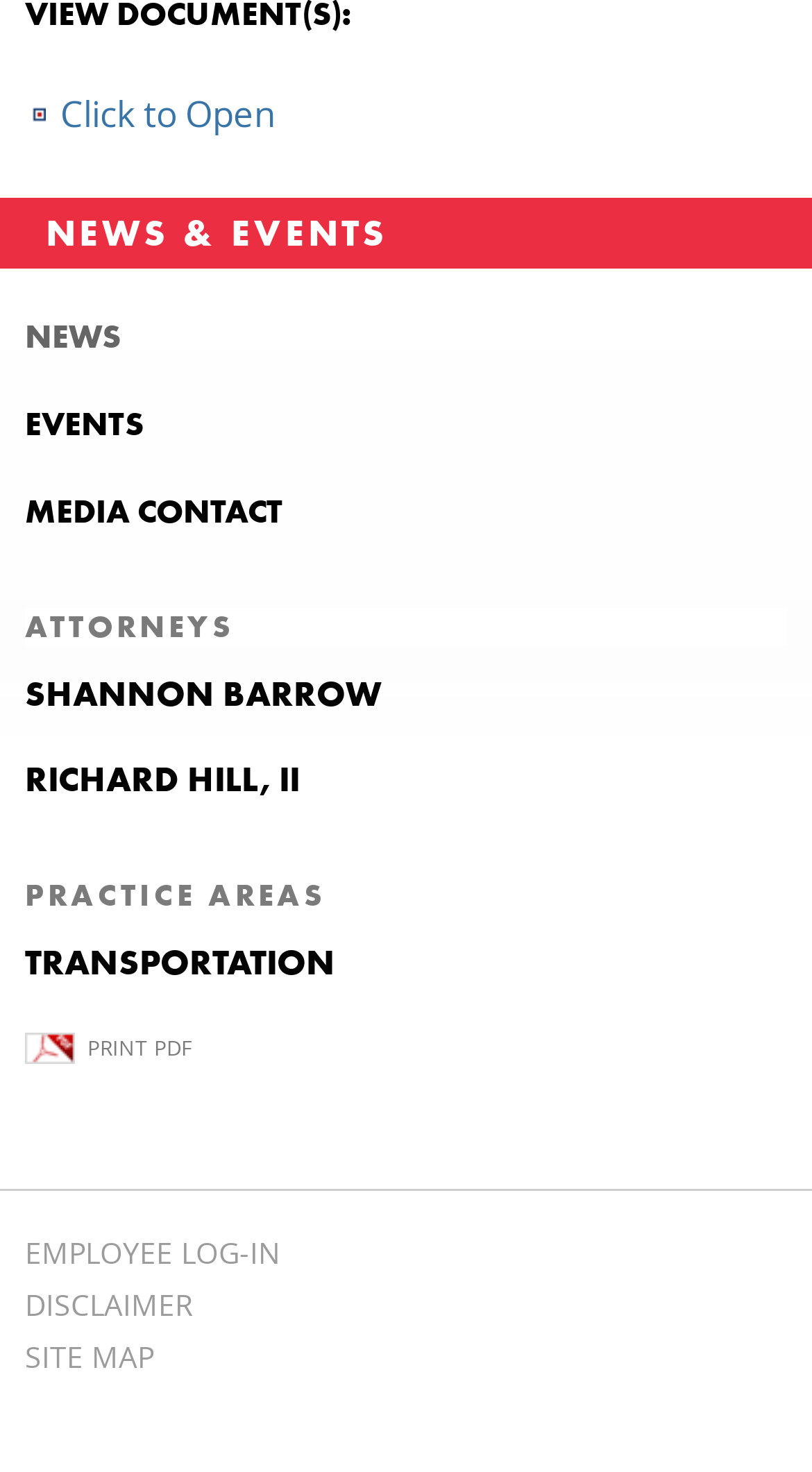Select the bounding box coordinates of the element I need to click to carry out the following instruction: "Learn about Botanic Garden route boosting Wellington pedal power".

None